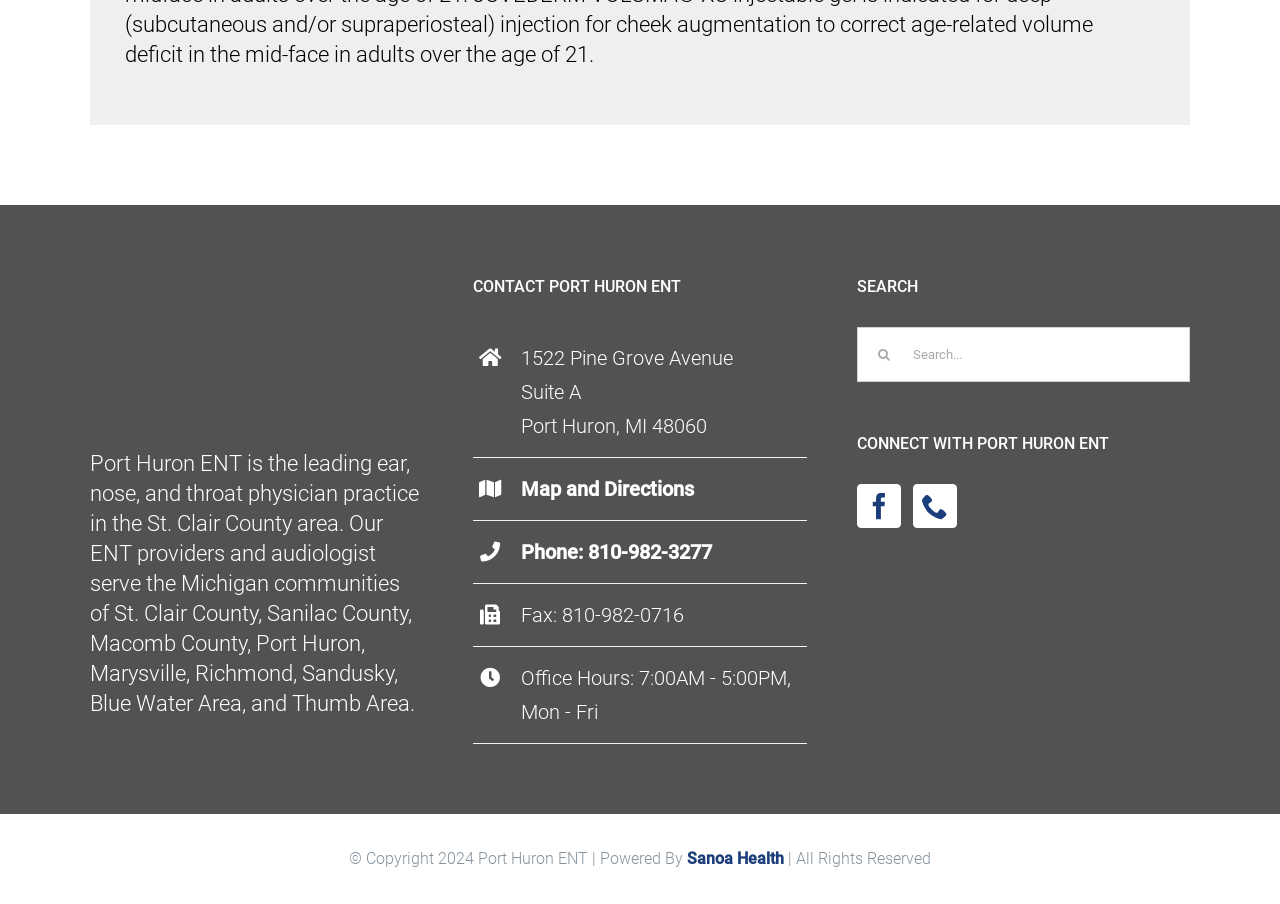Specify the bounding box coordinates of the region I need to click to perform the following instruction: "Click on the 'Map and Directions' link". The coordinates must be four float numbers in the range of 0 to 1, i.e., [left, top, right, bottom].

[0.407, 0.522, 0.63, 0.559]